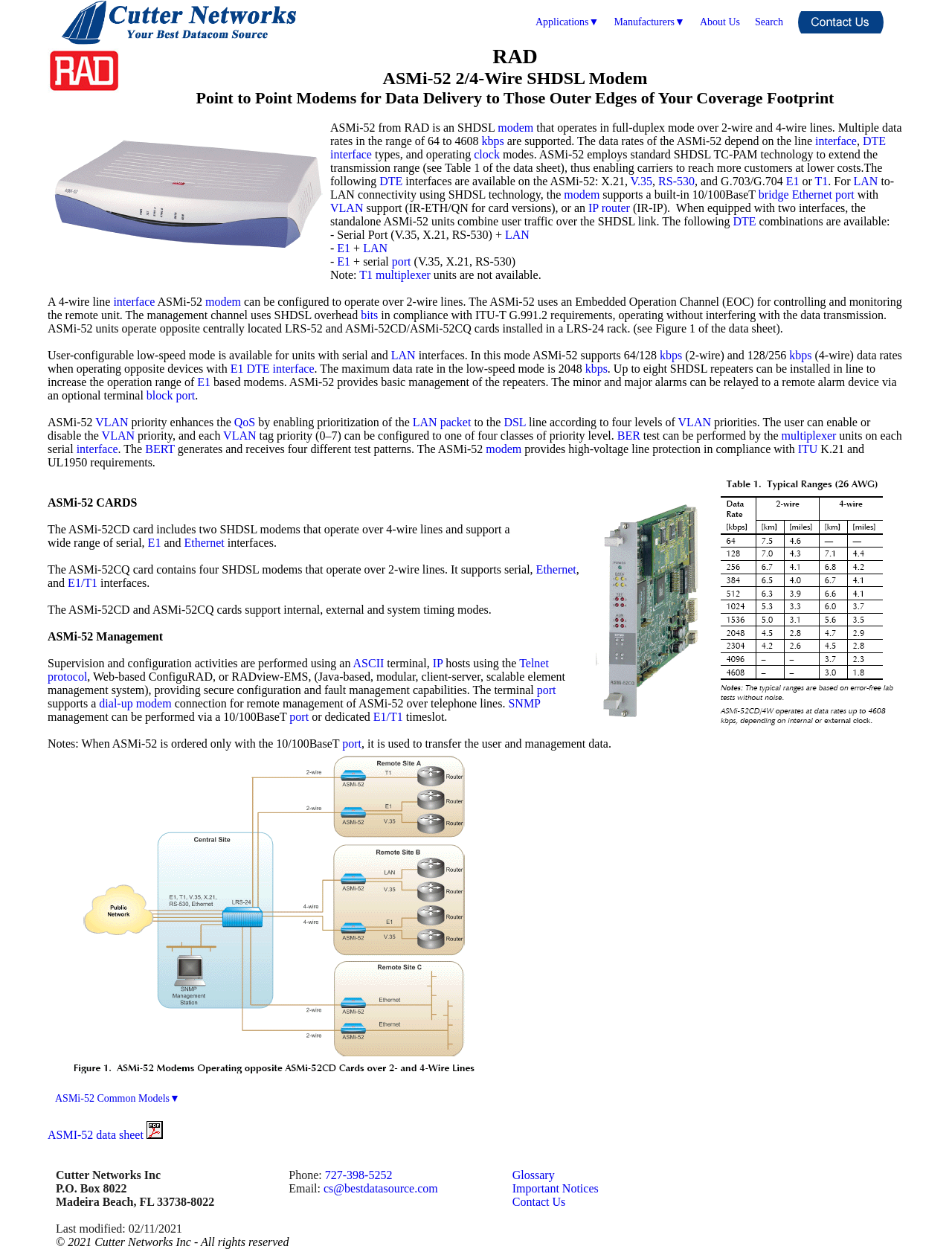Identify the bounding box coordinates of the clickable region necessary to fulfill the following instruction: "Click on the 'Search' link". The bounding box coordinates should be four float numbers between 0 and 1, i.e., [left, top, right, bottom].

[0.785, 0.0, 0.831, 0.036]